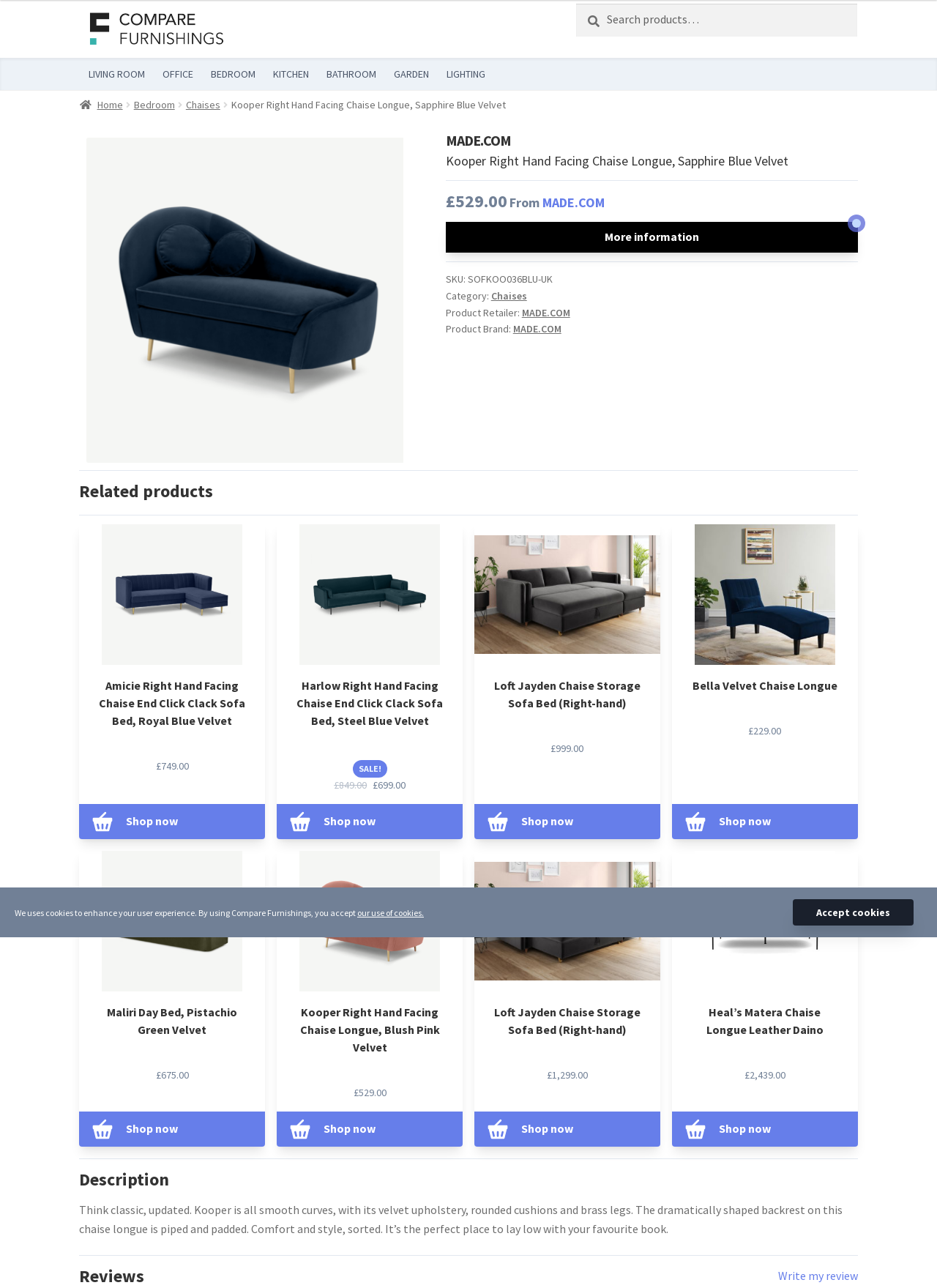Kindly determine the bounding box coordinates of the area that needs to be clicked to fulfill this instruction: "View product details of Kooper Right Hand Facing Chaise Longue, Sapphire Blue Velvet".

[0.247, 0.076, 0.54, 0.086]